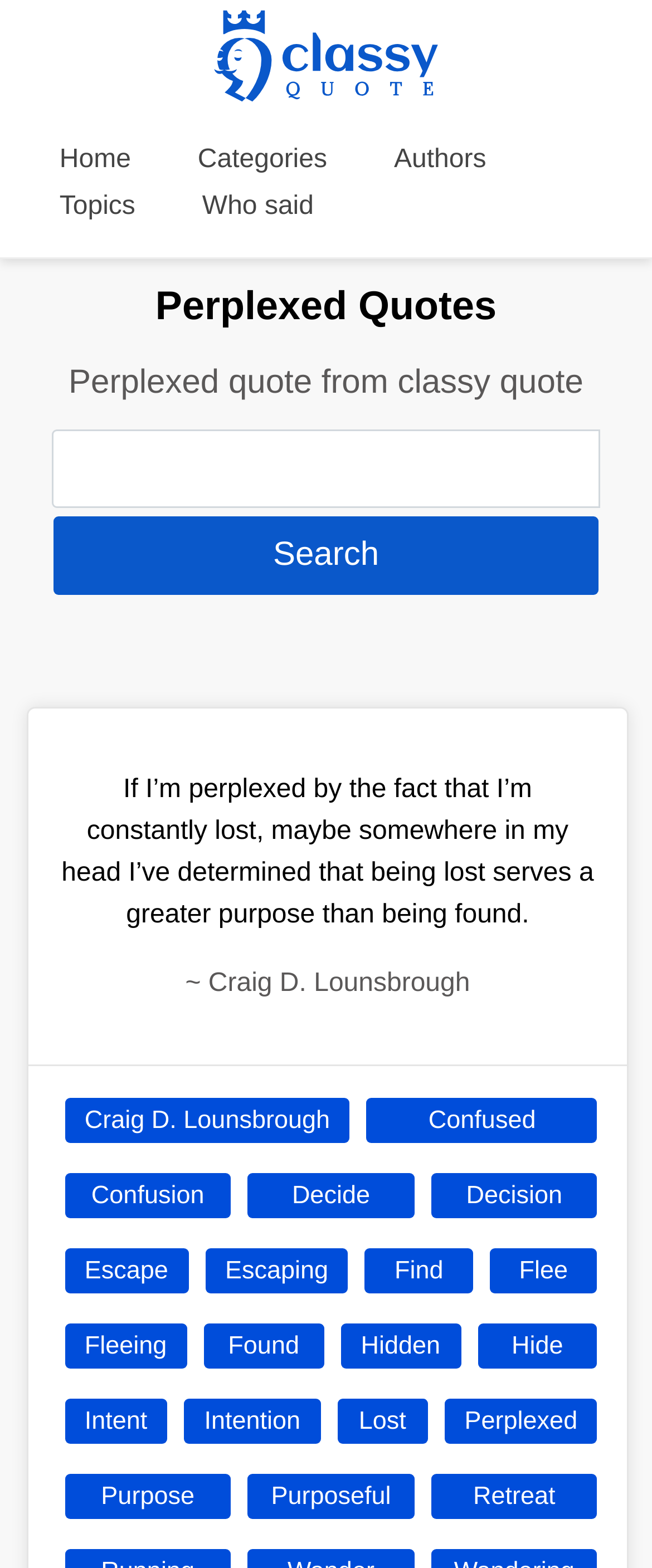Could you specify the bounding box coordinates for the clickable section to complete the following instruction: "Click the 'Home' link"?

[0.091, 0.093, 0.201, 0.111]